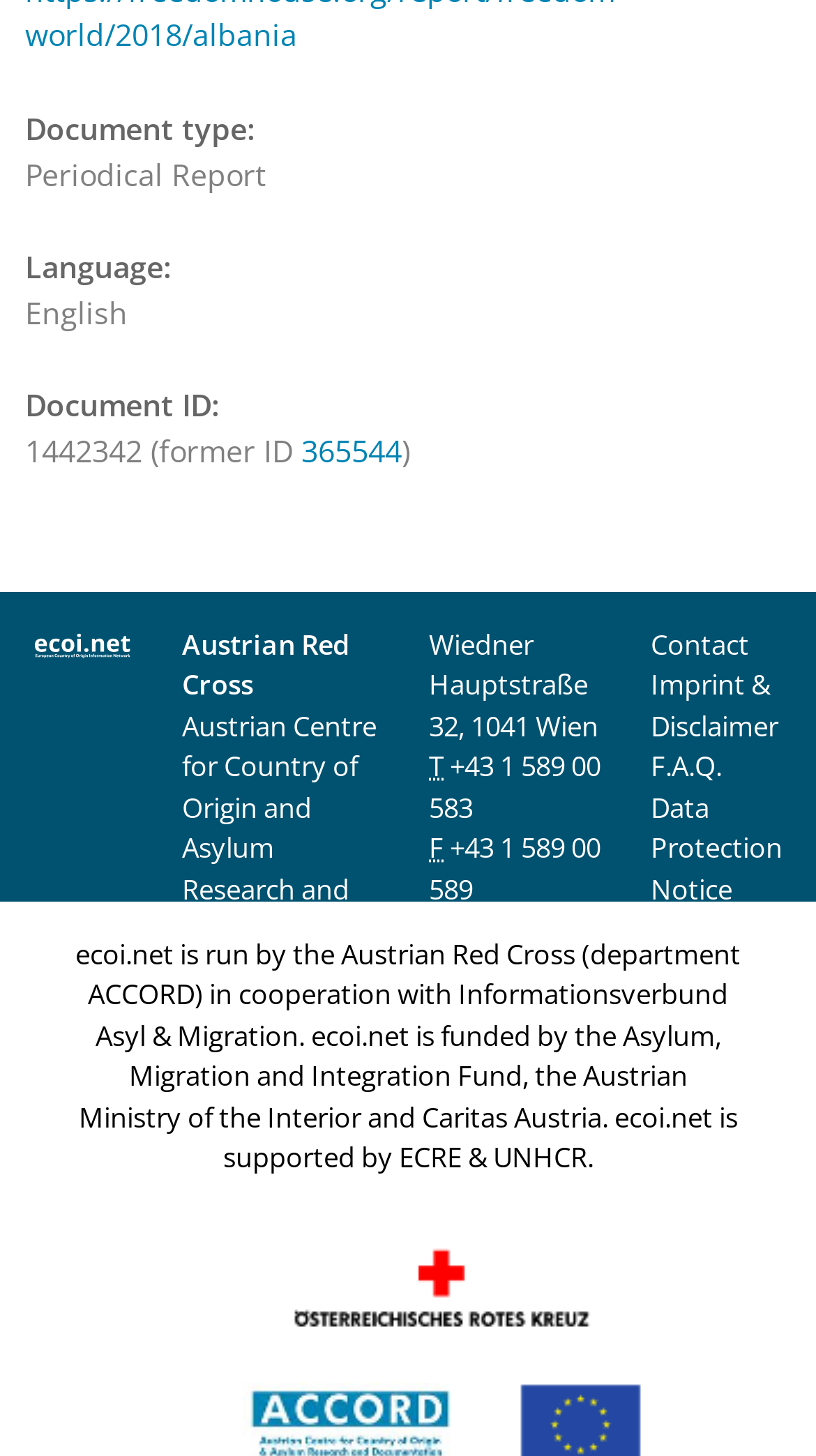Specify the bounding box coordinates of the region I need to click to perform the following instruction: "check the data protection notice". The coordinates must be four float numbers in the range of 0 to 1, i.e., [left, top, right, bottom].

[0.797, 0.541, 0.959, 0.623]